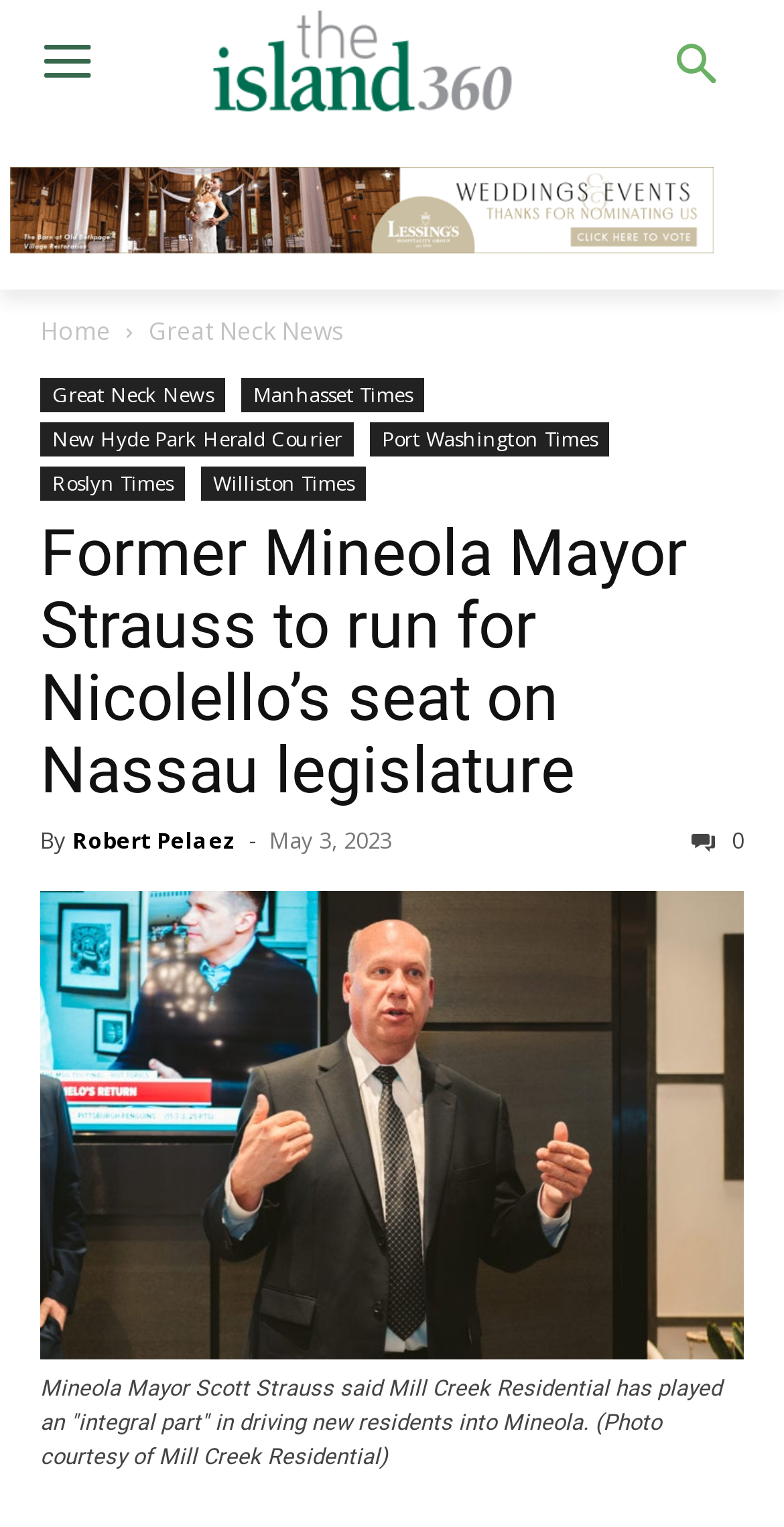Who is the author of the article?
Using the image as a reference, answer the question with a short word or phrase.

Robert Pelaez